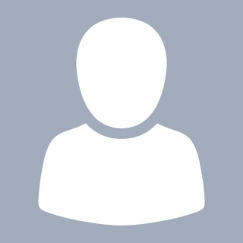What is emphasized in Dr. Pidgeon's approach to dentistry?
Please use the image to provide an in-depth answer to the question.

The surrounding content highlights Dr. Pidgeon's qualifications, experience, and approach to dentistry, emphasizing her enthusiasm and commitment to patient care, which suggests that she is dedicated to providing excellent care to her patients.